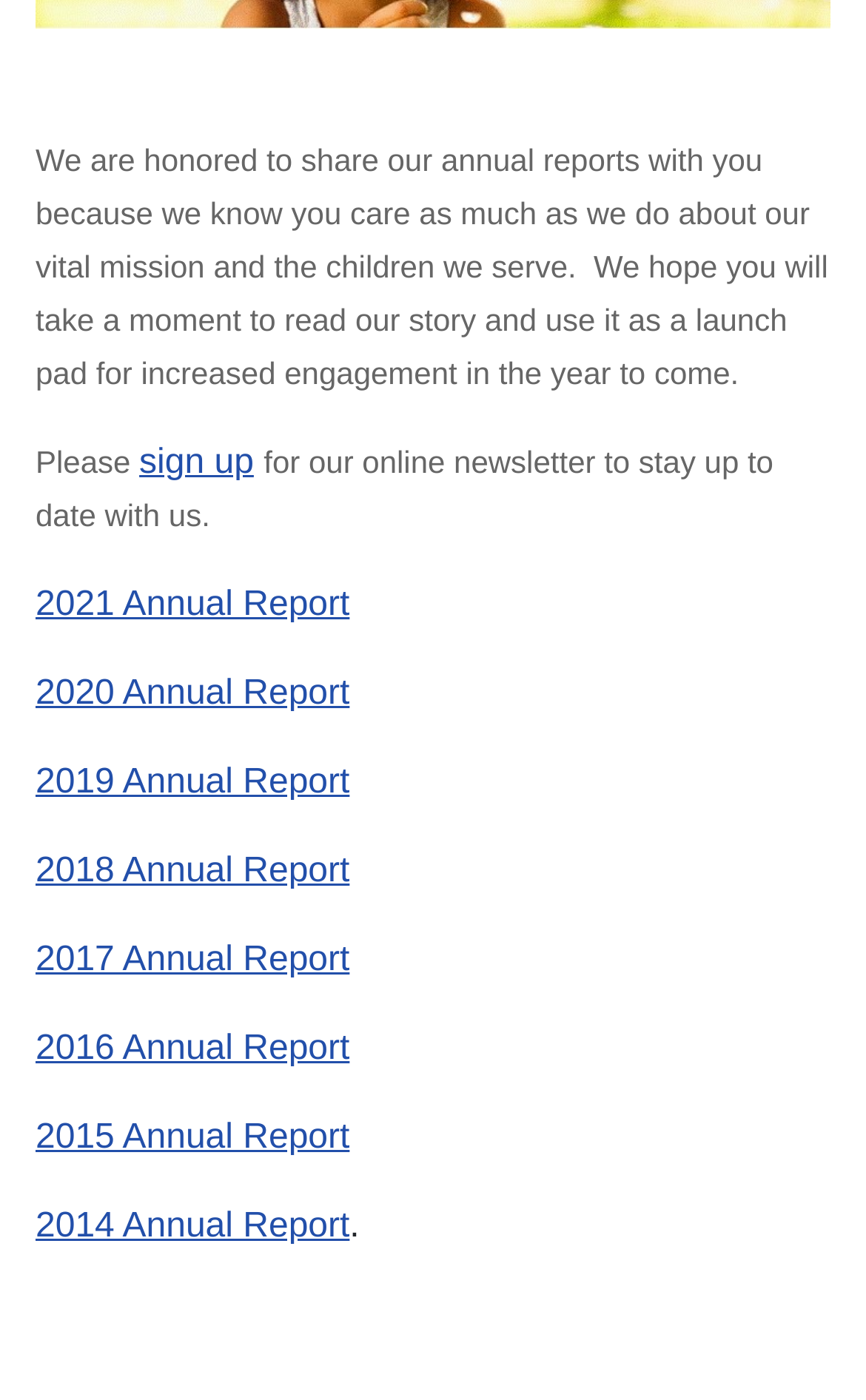Please give a short response to the question using one word or a phrase:
How many annual reports are available?

9